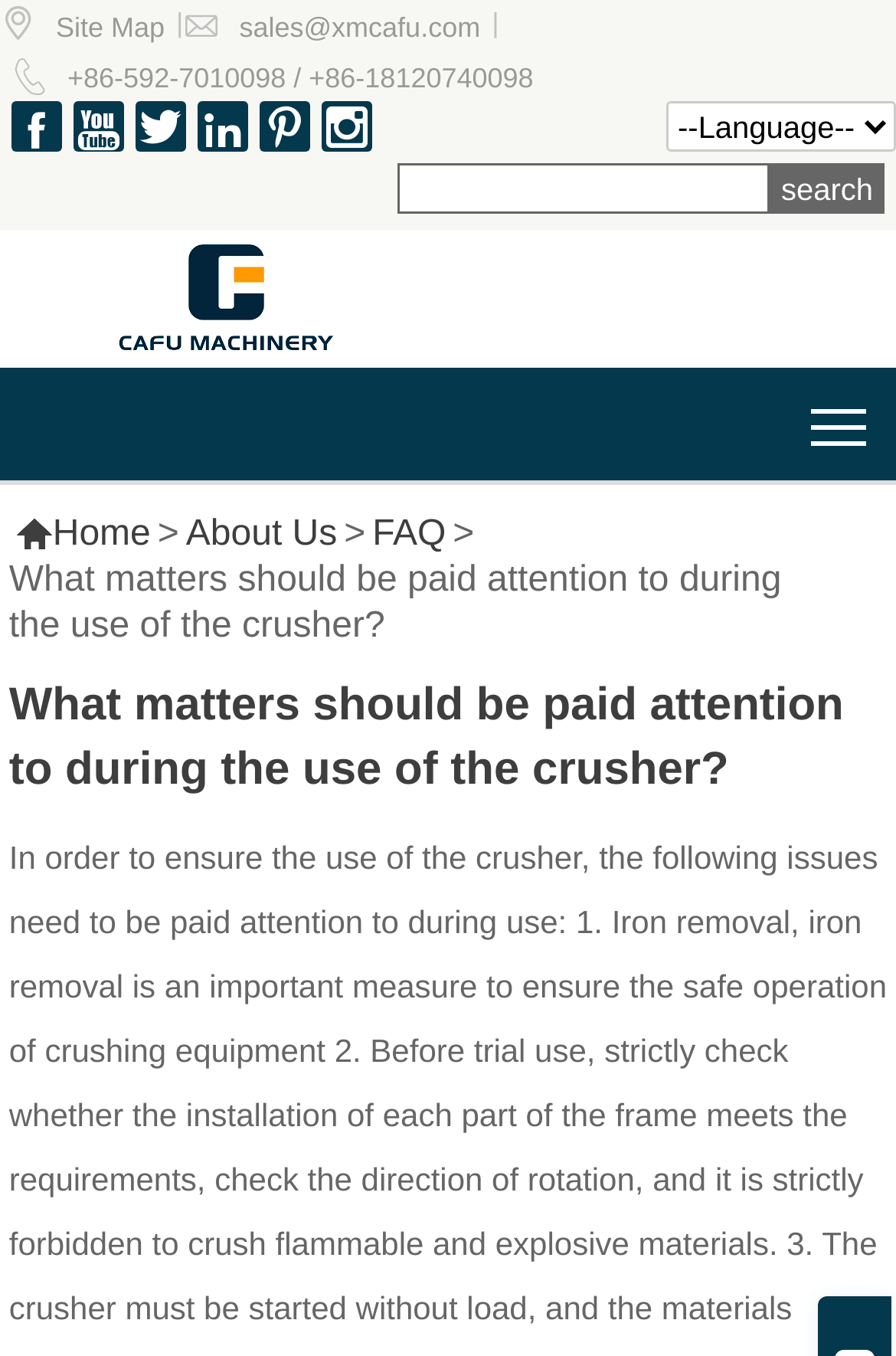How can users contact the company?
Look at the image and provide a short answer using one word or a phrase.

Email and phone number